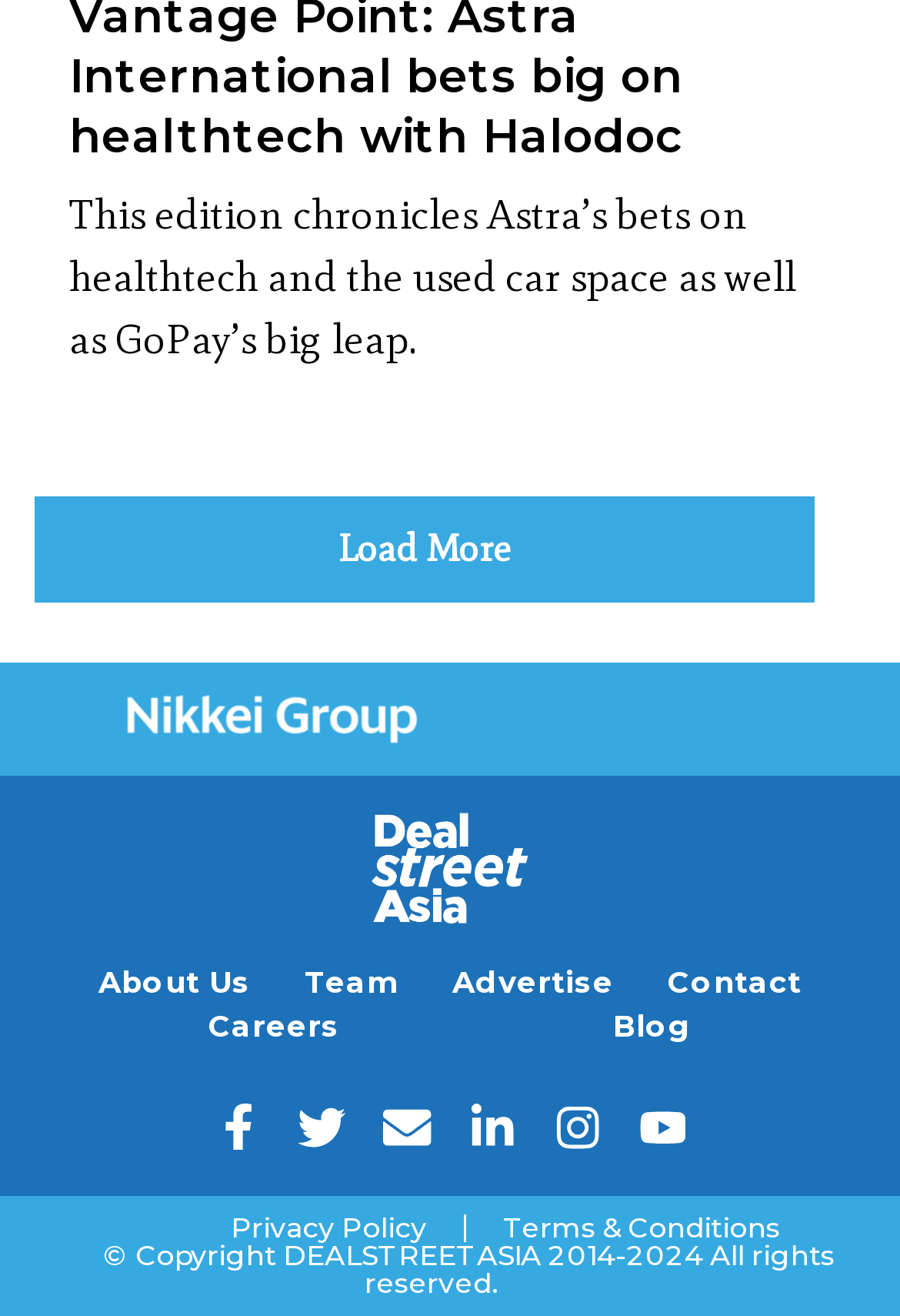How many image icons are there in the middle section?
Please use the visual content to give a single word or phrase answer.

6